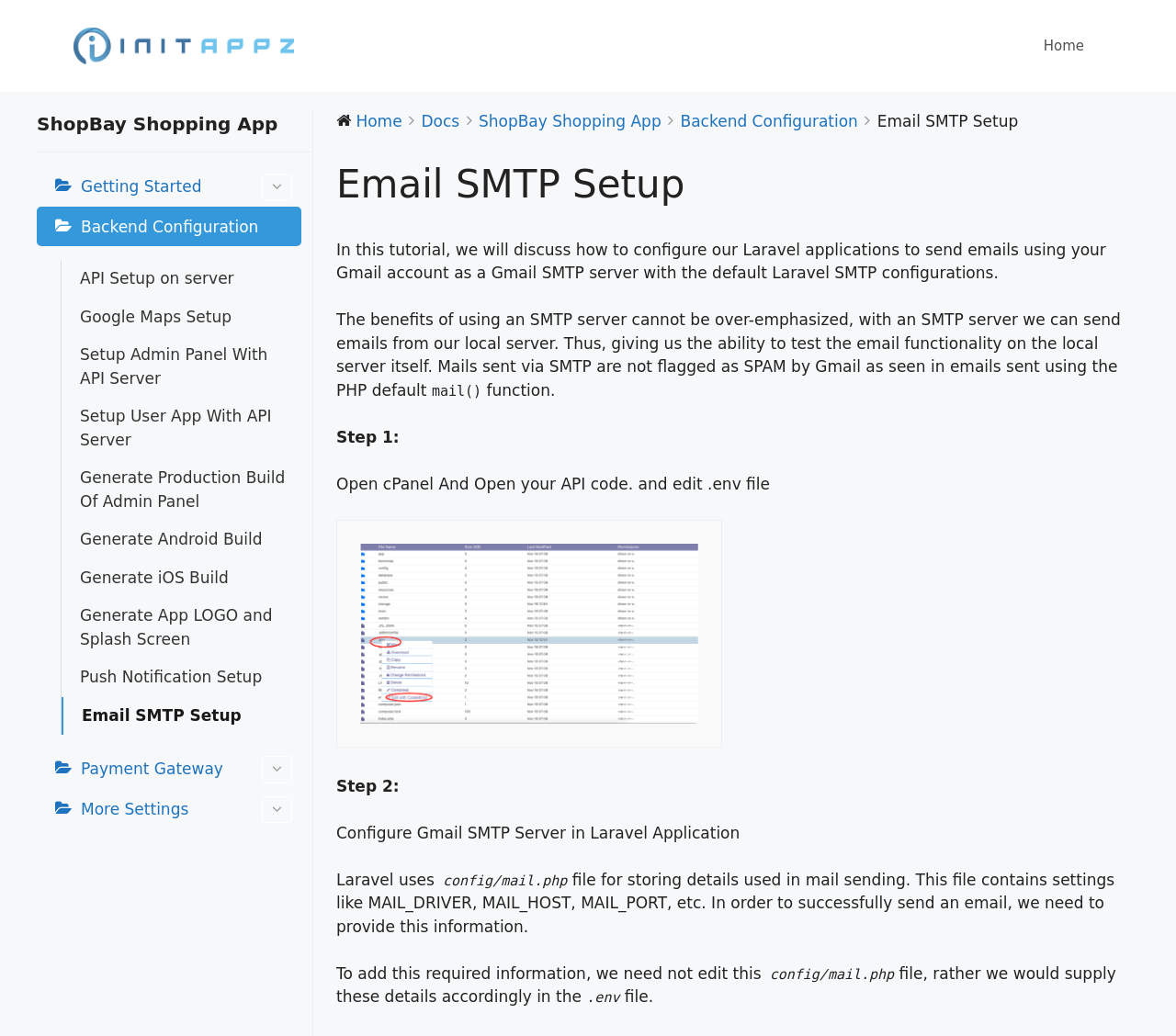Determine the bounding box coordinates of the clickable area required to perform the following instruction: "Go to the 'Home' page". The coordinates should be represented as four float numbers between 0 and 1: [left, top, right, bottom].

[0.872, 0.018, 0.938, 0.071]